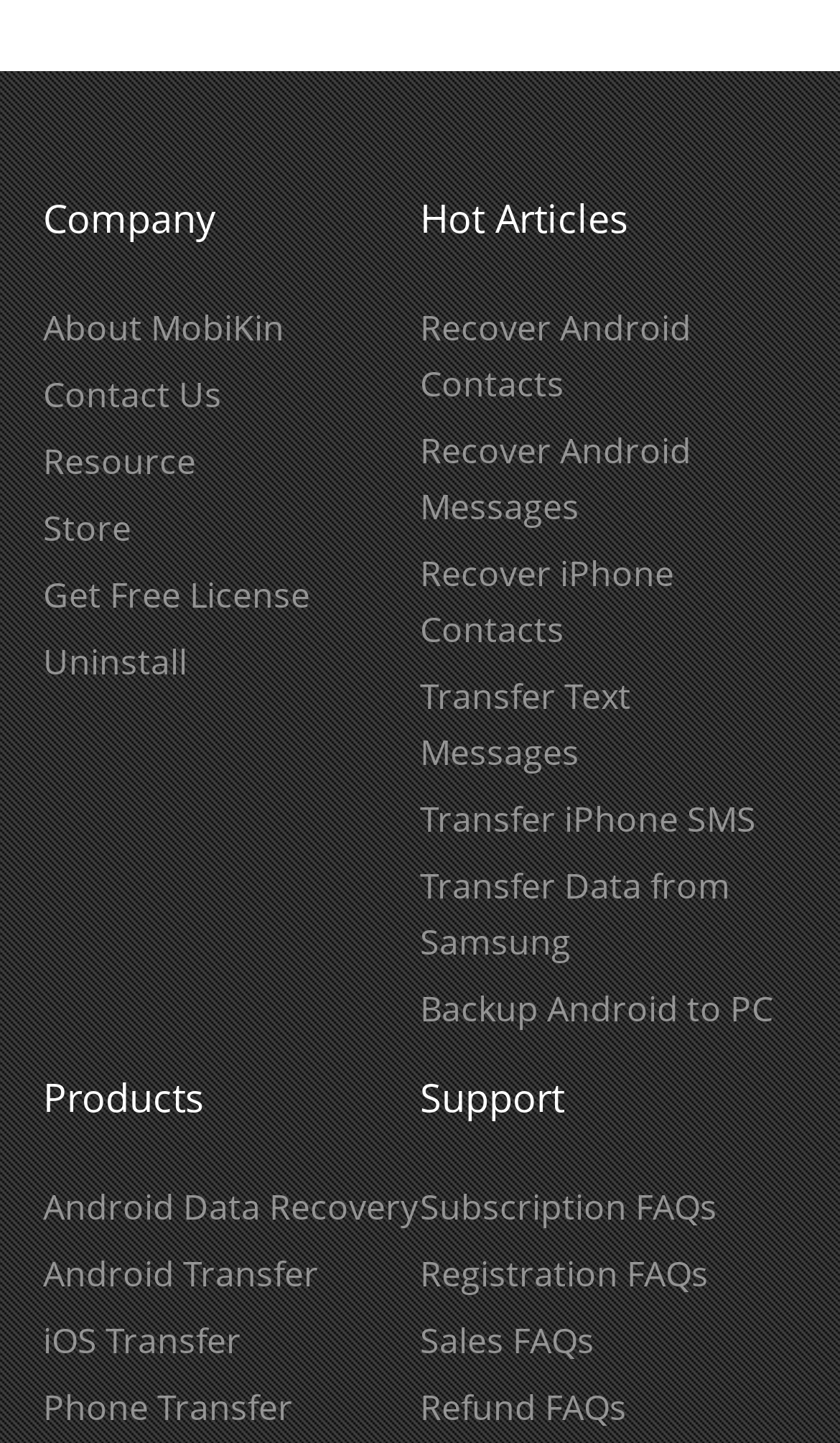Please identify the bounding box coordinates of the element's region that should be clicked to execute the following instruction: "Explore Android data recovery products". The bounding box coordinates must be four float numbers between 0 and 1, i.e., [left, top, right, bottom].

[0.051, 0.82, 0.497, 0.853]